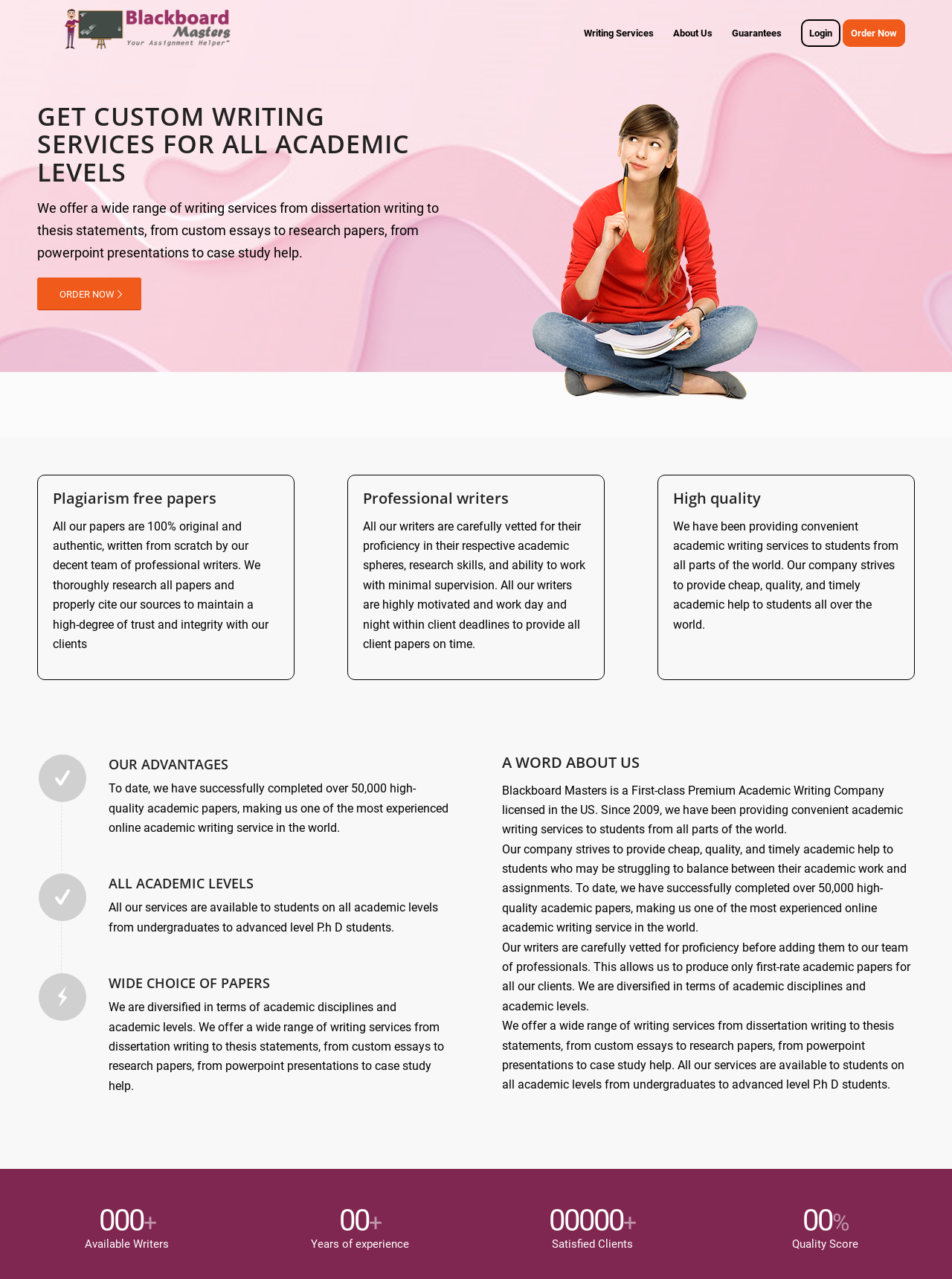Summarize the webpage with a detailed and informative caption.

The webpage is the homepage of Blackboard Masters, an academic writing company. At the top, there is a logo and a navigation menu with five items: Writing Services, About Us, Guarantees, Login, and Order Now. 

Below the navigation menu, there is a main section with a heading that reads "GET CUSTOM WRITING SERVICES FOR ALL ACADEMIC LEVELS". This section also contains a brief description of the services offered, a call-to-action button to order now, and a large image that takes up most of the width of the page.

The next section is divided into three columns, each with a heading and a brief description. The headings are "Plagiarism free papers", "Professional writers", and "High quality". These sections highlight the company's commitment to original work, the expertise of its writers, and the quality of its services.

Following this section, there are three articles with headings "OUR ADVANTAGES", "ALL ACADEMIC LEVELS", and "WIDE CHOICE OF PAPERS". Each article provides more information about the company's advantages, the academic levels it caters to, and the range of writing services it offers.

On the right side of the page, there is a section with a heading "A WORD ABOUT US" that provides a brief overview of the company, its mission, and its experience. This section also contains three paragraphs of text that describe the company's services, its writers, and its commitment to quality.

At the bottom of the page, there are four statistics displayed with icons and labels: Available Writers, Years of experience, Satisfied Clients, and Quality Score.